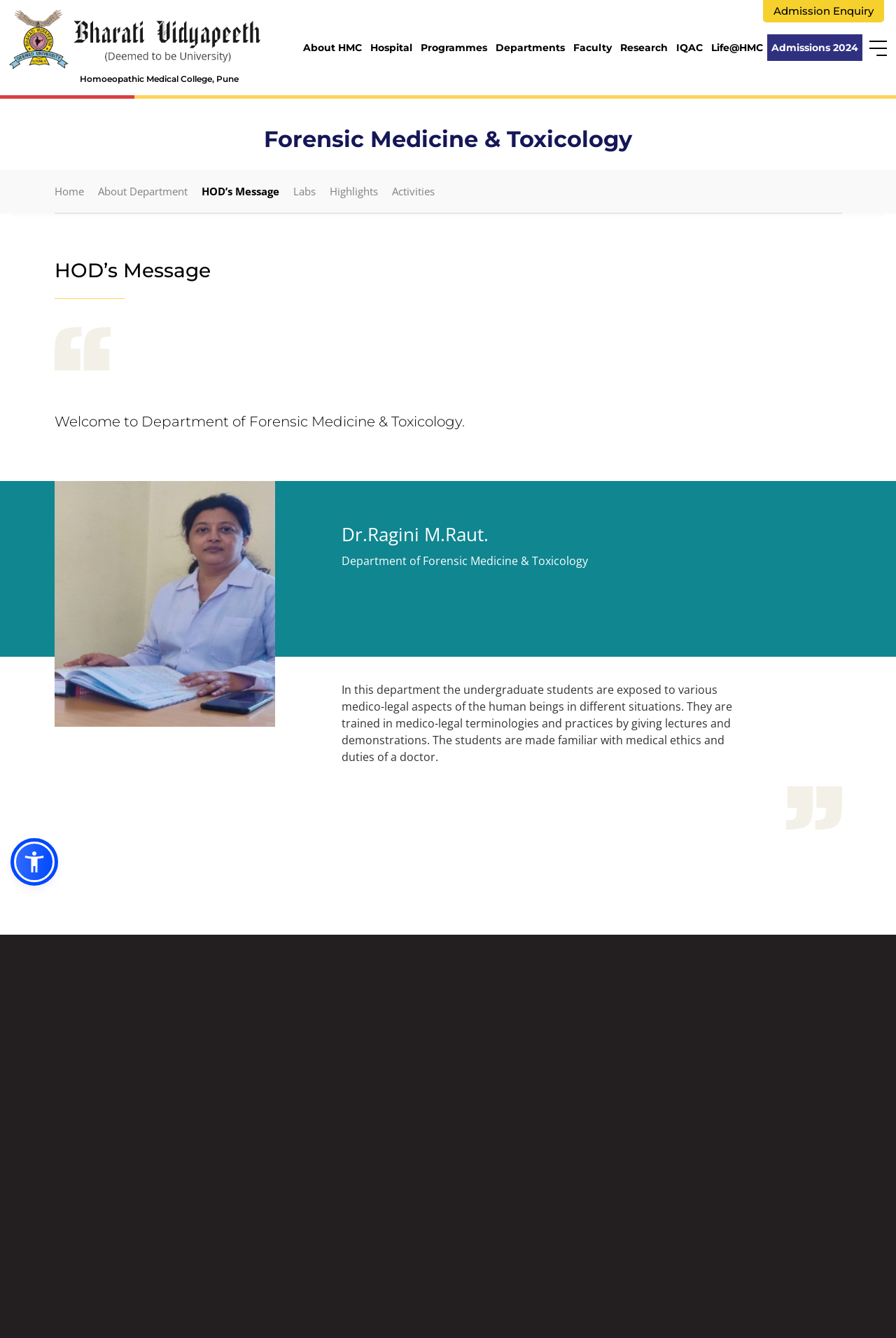Examine the screenshot and answer the question in as much detail as possible: What is the link to the admissions page?

The link to the admissions page is 'Admissions 2024' which is a child element of the HeaderAsNonLandmark element, located at the bottom of the navigation links.